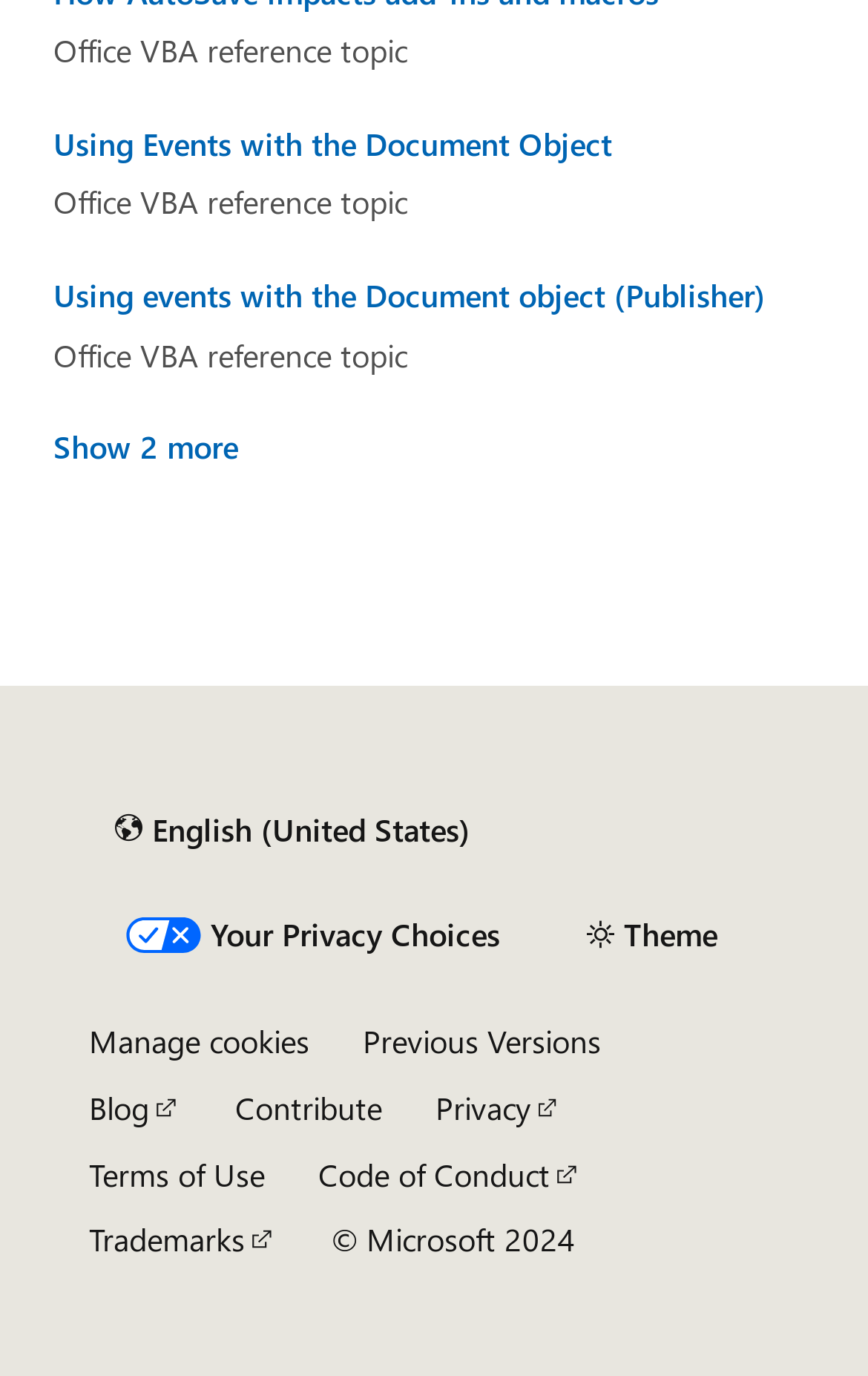How many more links can be shown?
Refer to the image and provide a thorough answer to the question.

The button 'Show 2 more' is present on the page, which indicates that there are 2 more links that can be shown.